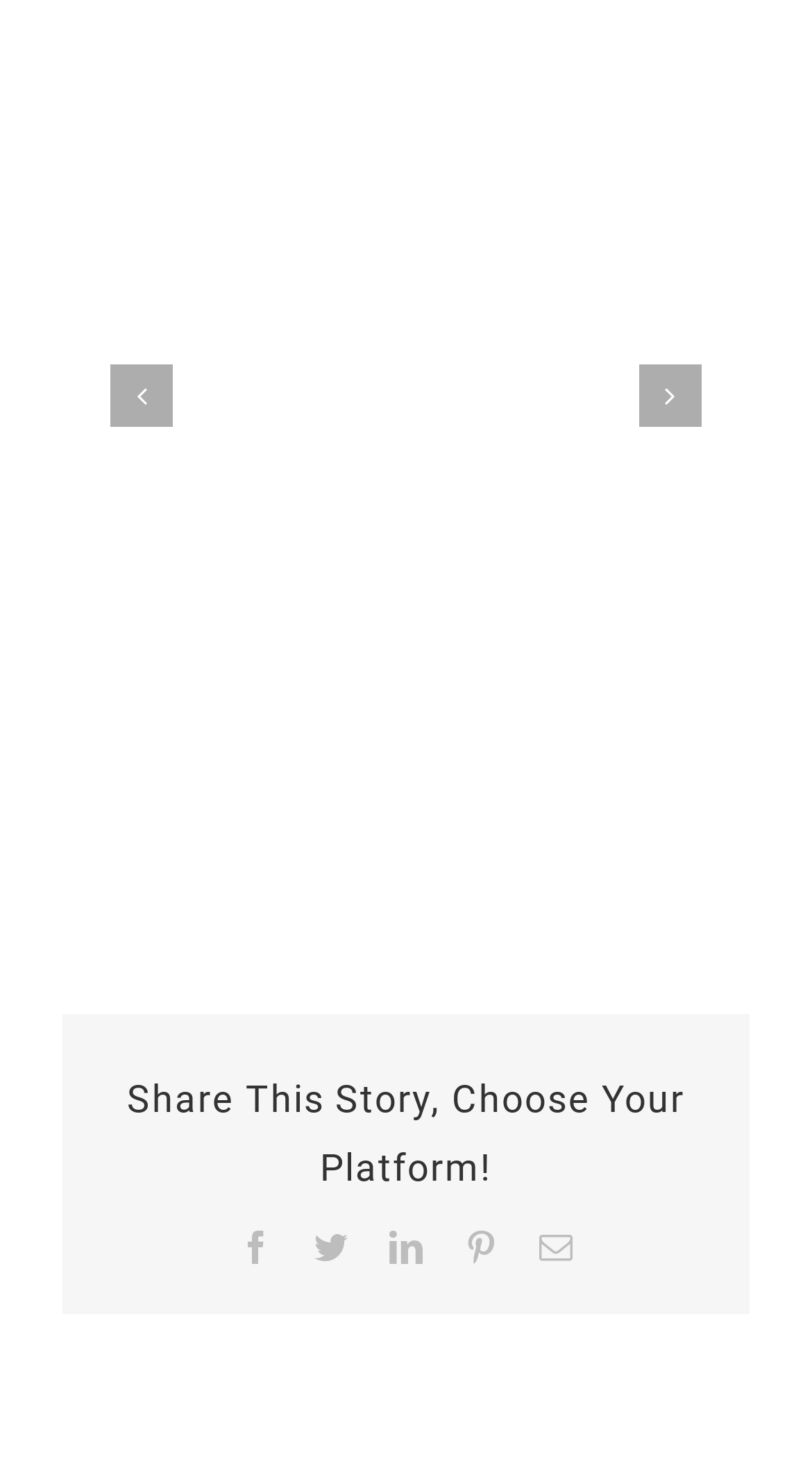Using the provided description: "aria-label="Vance Street Ground Breaking"", find the bounding box coordinates of the corresponding UI element. The output should be four float numbers between 0 and 1, in the format [left, top, right, bottom].

[0.136, 0.001, 0.864, 0.305]